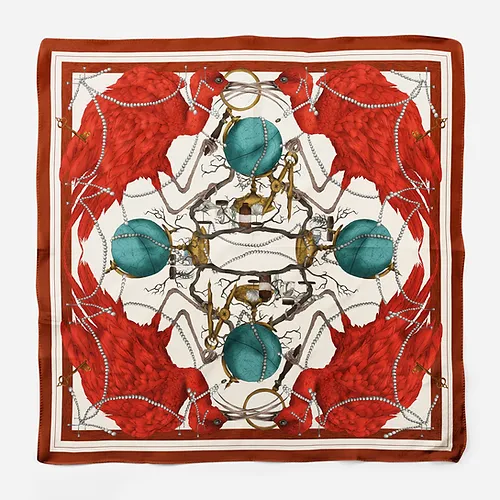Respond to the question below with a concise word or phrase:
What is the material of the scarf?

Silk